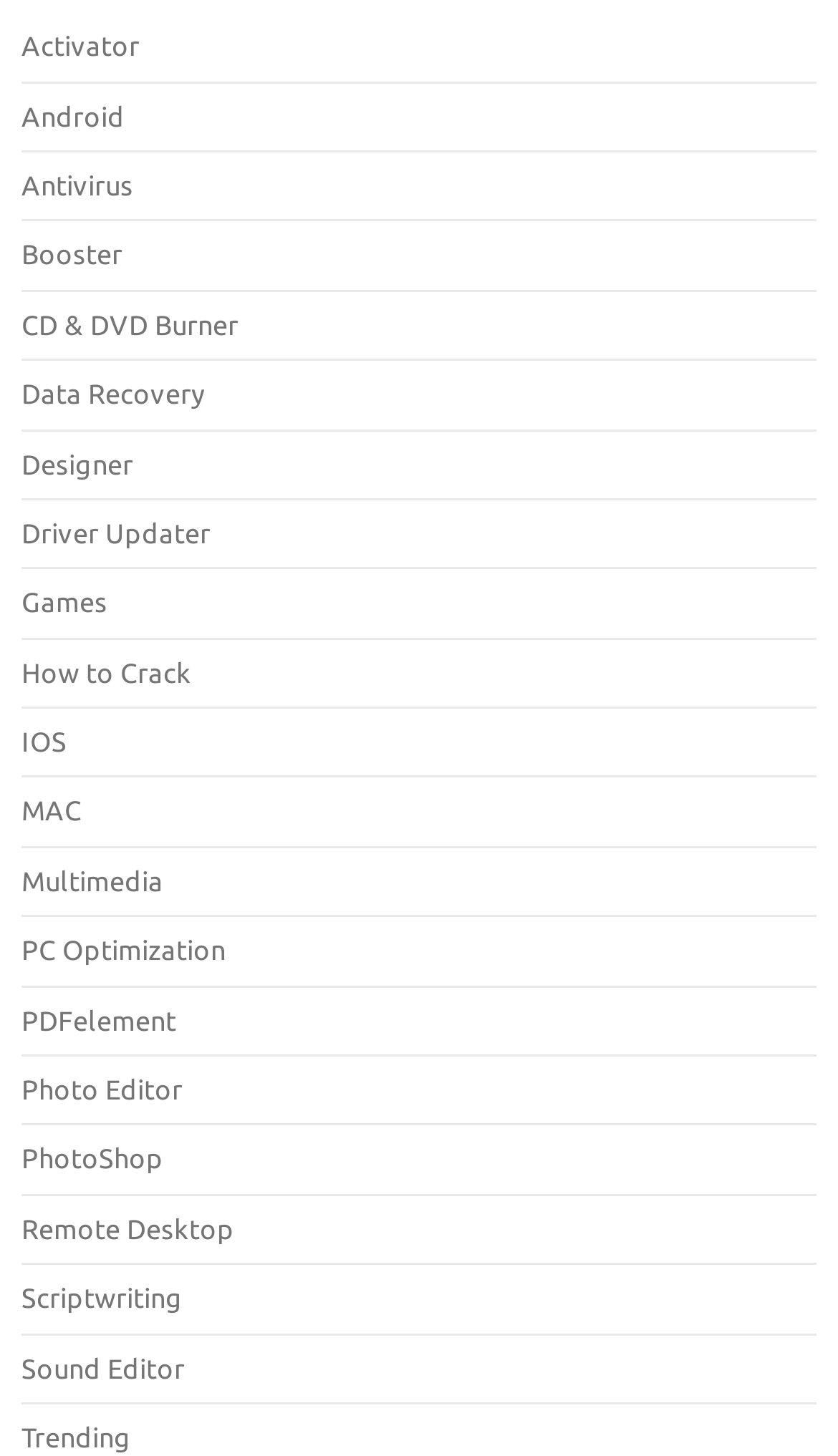Identify the bounding box coordinates for the region to click in order to carry out this instruction: "Click on the Activator link". Provide the coordinates using four float numbers between 0 and 1, formatted as [left, top, right, bottom].

[0.026, 0.021, 0.167, 0.042]